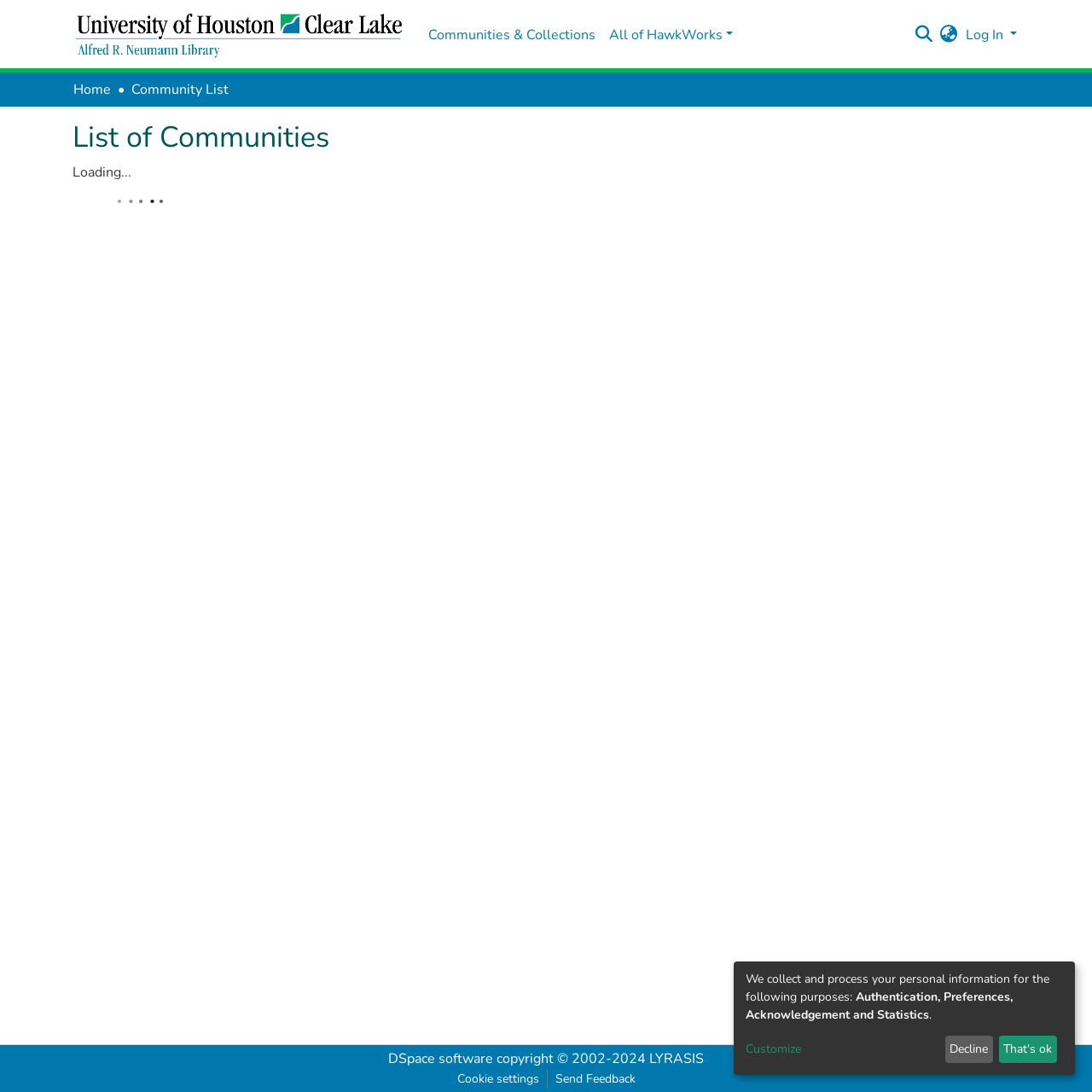Provide the bounding box coordinates for the area that should be clicked to complete the instruction: "Log in".

[0.882, 0.017, 0.934, 0.046]